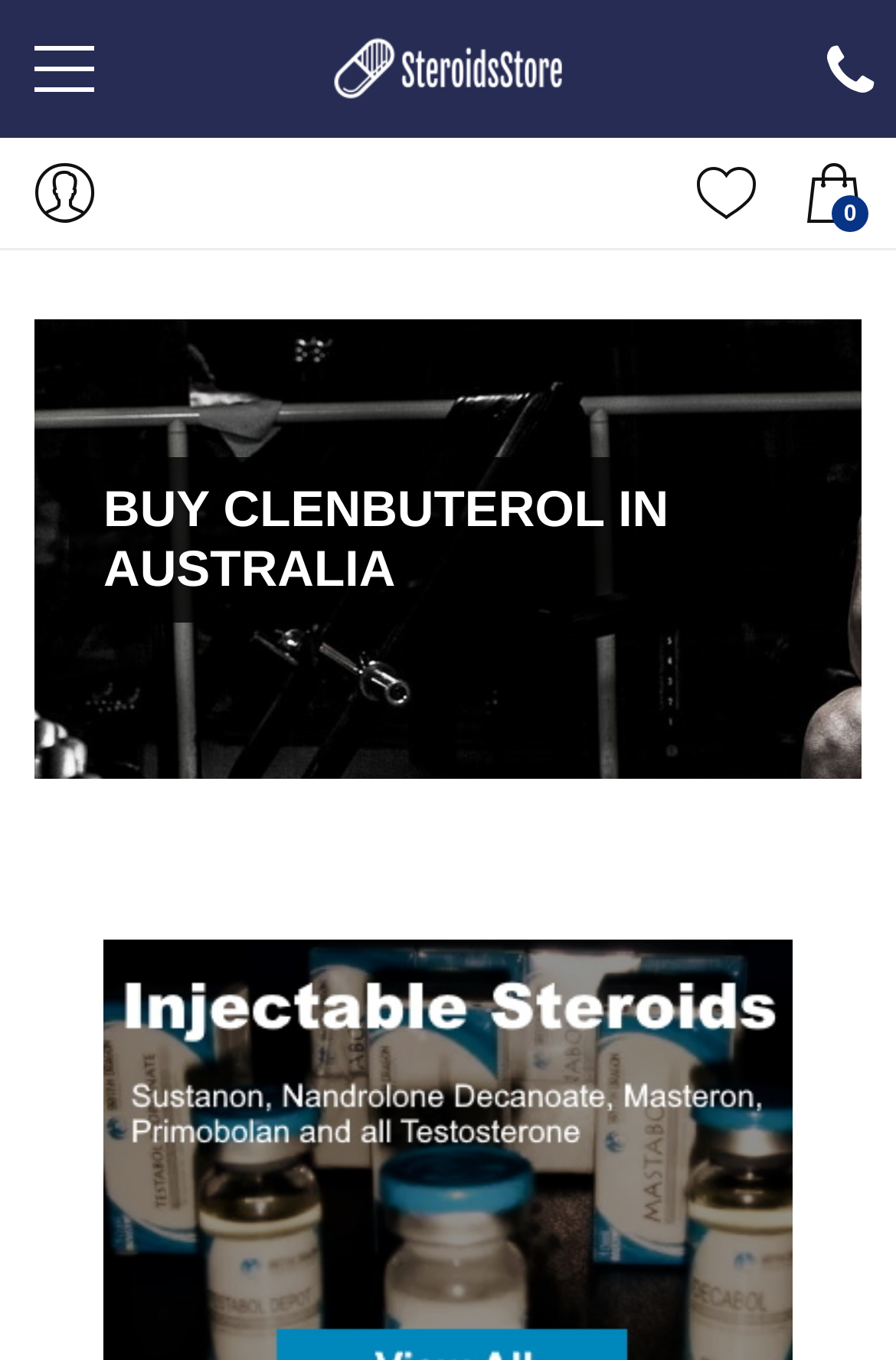Given the element description Need Help?, identify the bounding box coordinates for the UI element on the webpage screenshot. The format should be (top-left x, top-left y, bottom-right x, bottom-right y), with values between 0 and 1.

[0.923, 0.03, 0.974, 0.075]